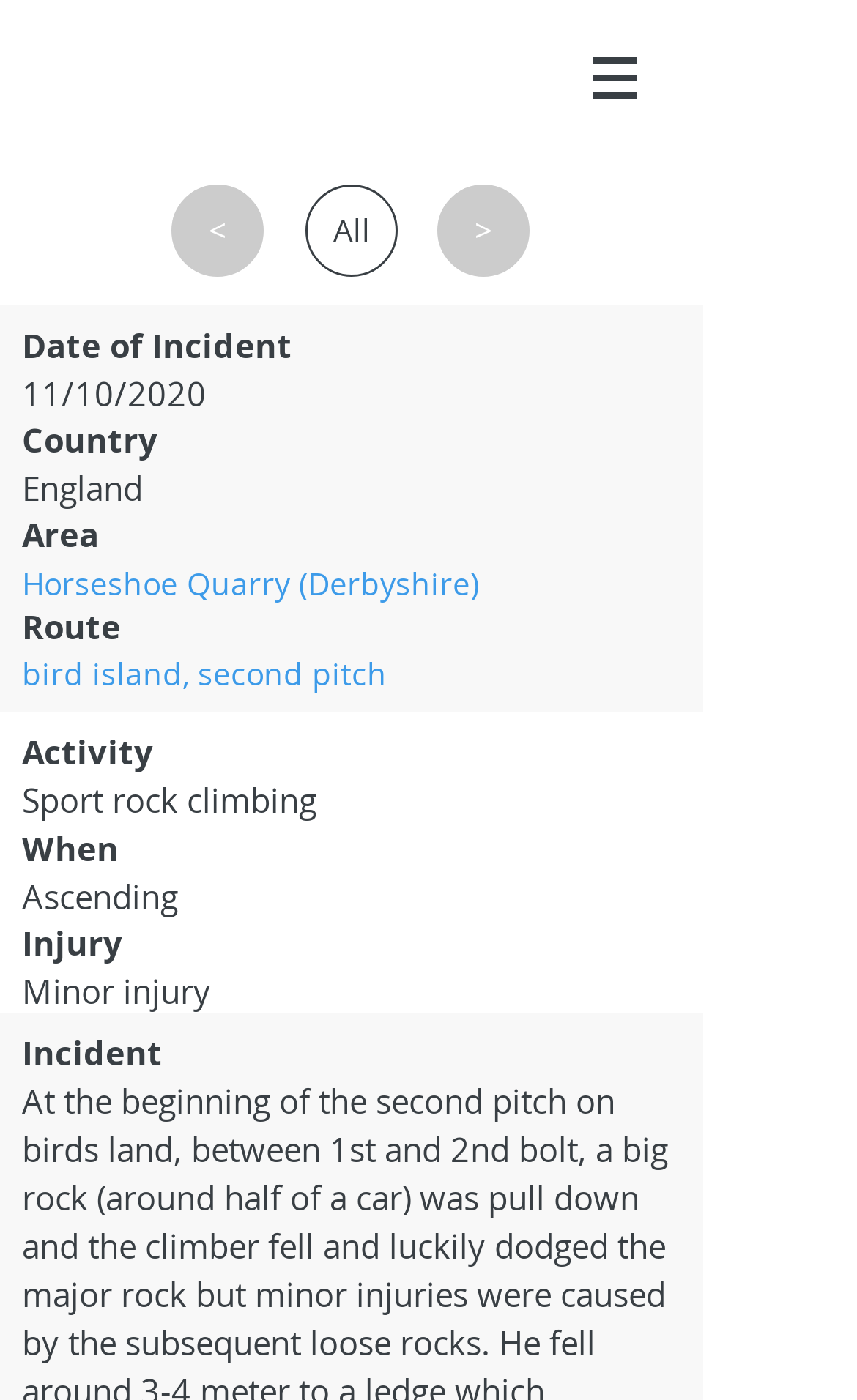Create a detailed description of the webpage's content and layout.

The webpage appears to be a report or incident log for a rock climbing accident. At the top of the page, there is a navigation section with a button and an image, followed by links to "All" and buttons for pagination, although they are currently disabled.

Below the navigation section, there are several sections of static text, each with a label and corresponding value. These sections include "Date of Incident" with the value "11/10/2020", "Country" with the value "England", "Area" with the value "Horseshoe Quarry (Derbyshire)", "Route" with the value "bird island, second pitch", "Activity" with the value "Sport rock climbing", "When" with the value "Ascending", "Injury" with the value "Minor injury", and "Incident" with no corresponding value.

The layout of the page is organized, with each section of static text aligned to the left and stacked vertically. The navigation section is positioned at the top center of the page, with the static text sections below it. There are no images on the page aside from the small icon in the navigation section.